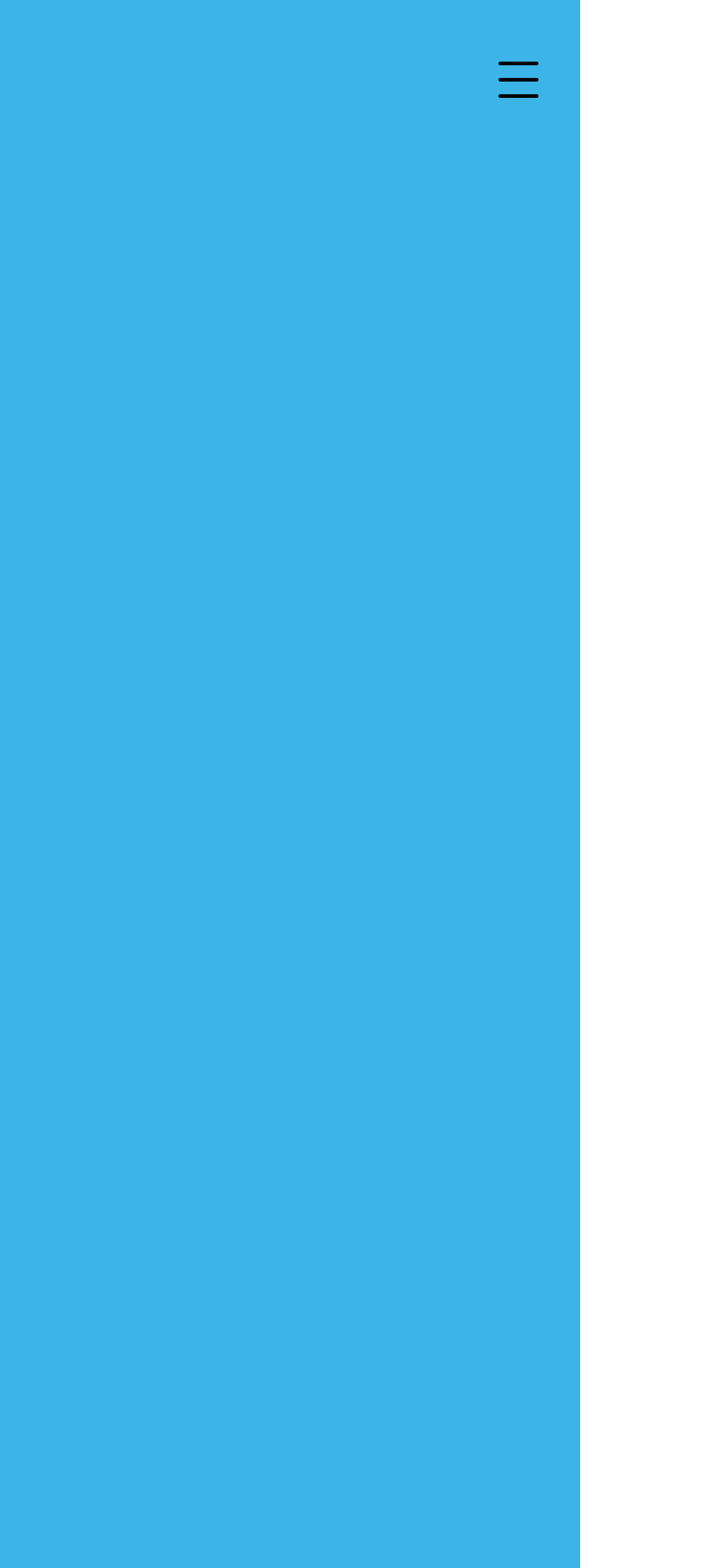Calculate the bounding box coordinates of the UI element given the description: "aria-label="Open navigation menu"".

[0.669, 0.022, 0.797, 0.08]